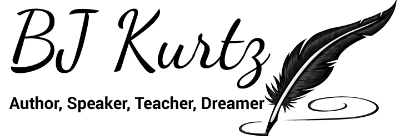Create an exhaustive description of the image.

This image features the logo of BJ Kurtz, showcasing the name in an elegant script font. Accompanying the name is a stylized feather, symbolizing creativity and writing. Beneath the name, in a more understated typeface, are the descriptors "Author, Speaker, Teacher, Dreamer," highlighting the multifaceted nature of BJ Kurtz's professional identity. The logo encapsulates a blend of artistry and professionalism, suggesting a deep engagement with literature and education.